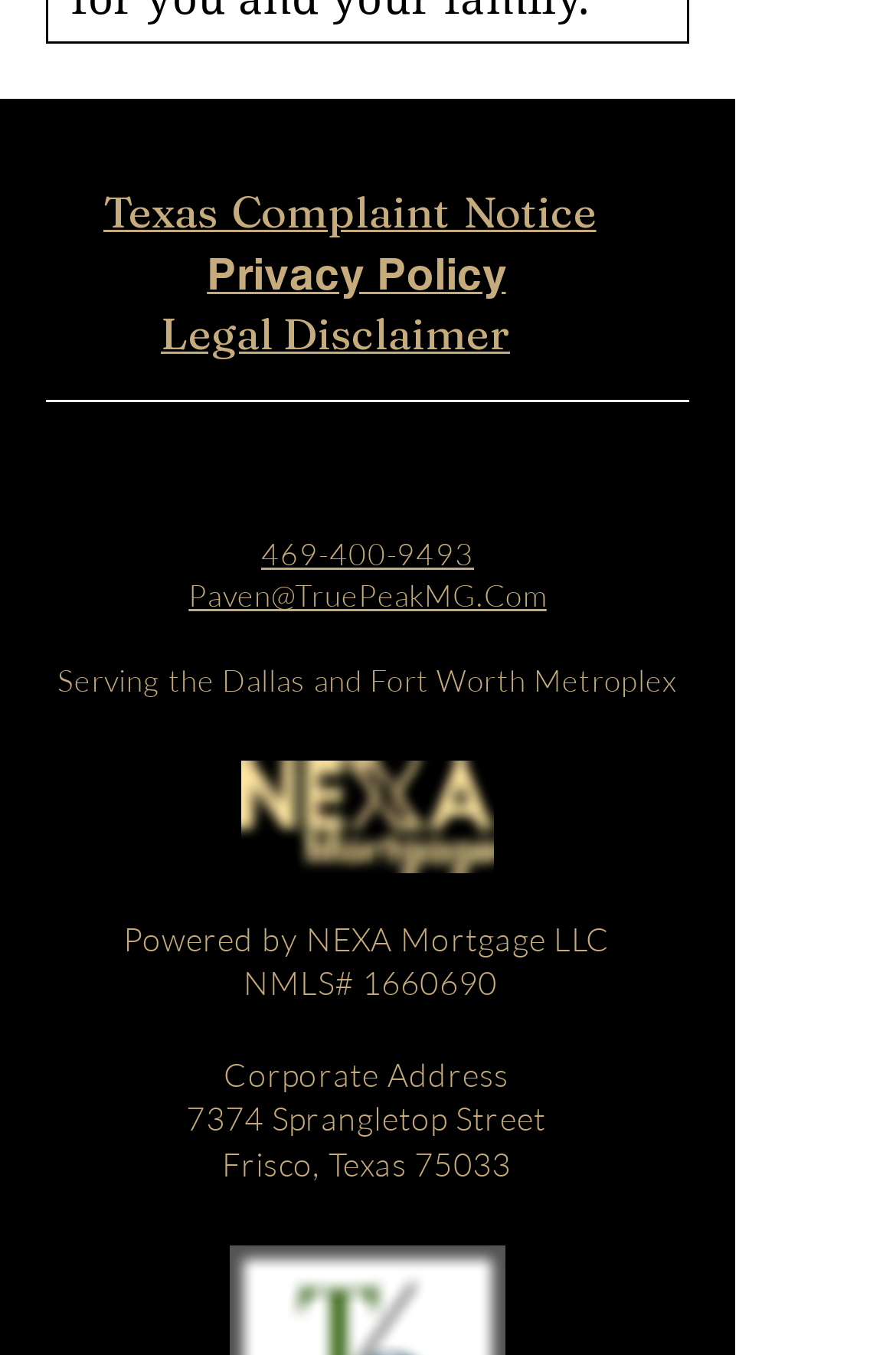Respond to the question with just a single word or phrase: 
What is the company's NMLS number?

1660690